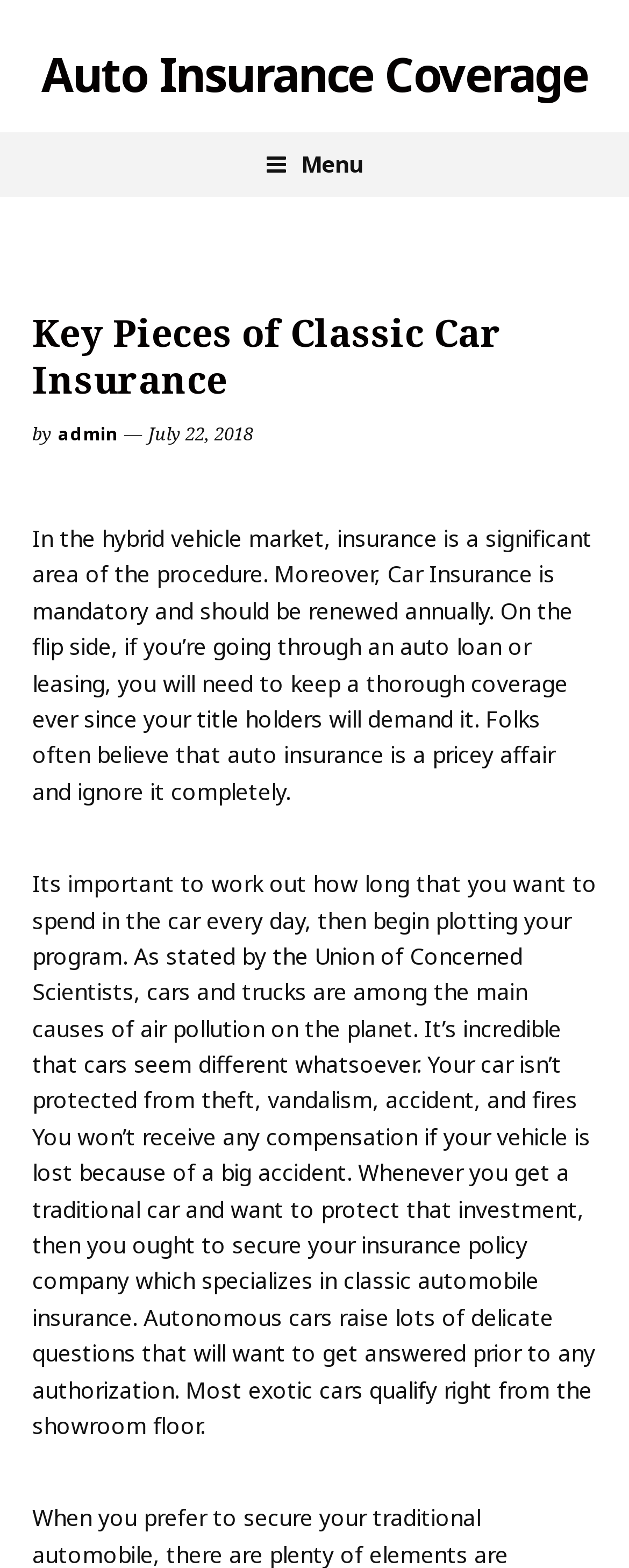Answer briefly with one word or phrase:
What is one of the main causes of air pollution?

Cars and trucks